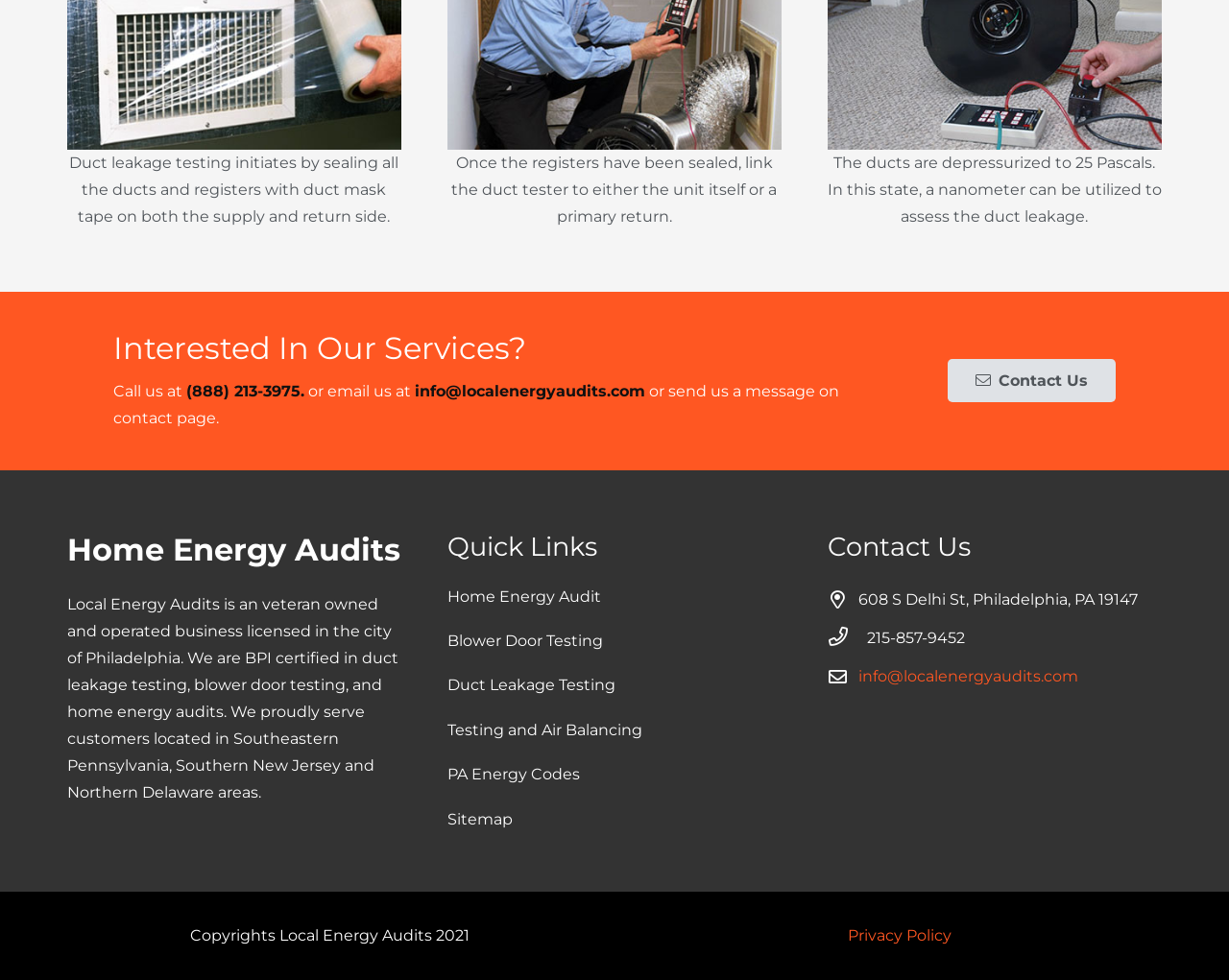Please locate the bounding box coordinates of the element that should be clicked to achieve the given instruction: "Send an email to info@localenergyaudits.com".

[0.338, 0.39, 0.525, 0.408]